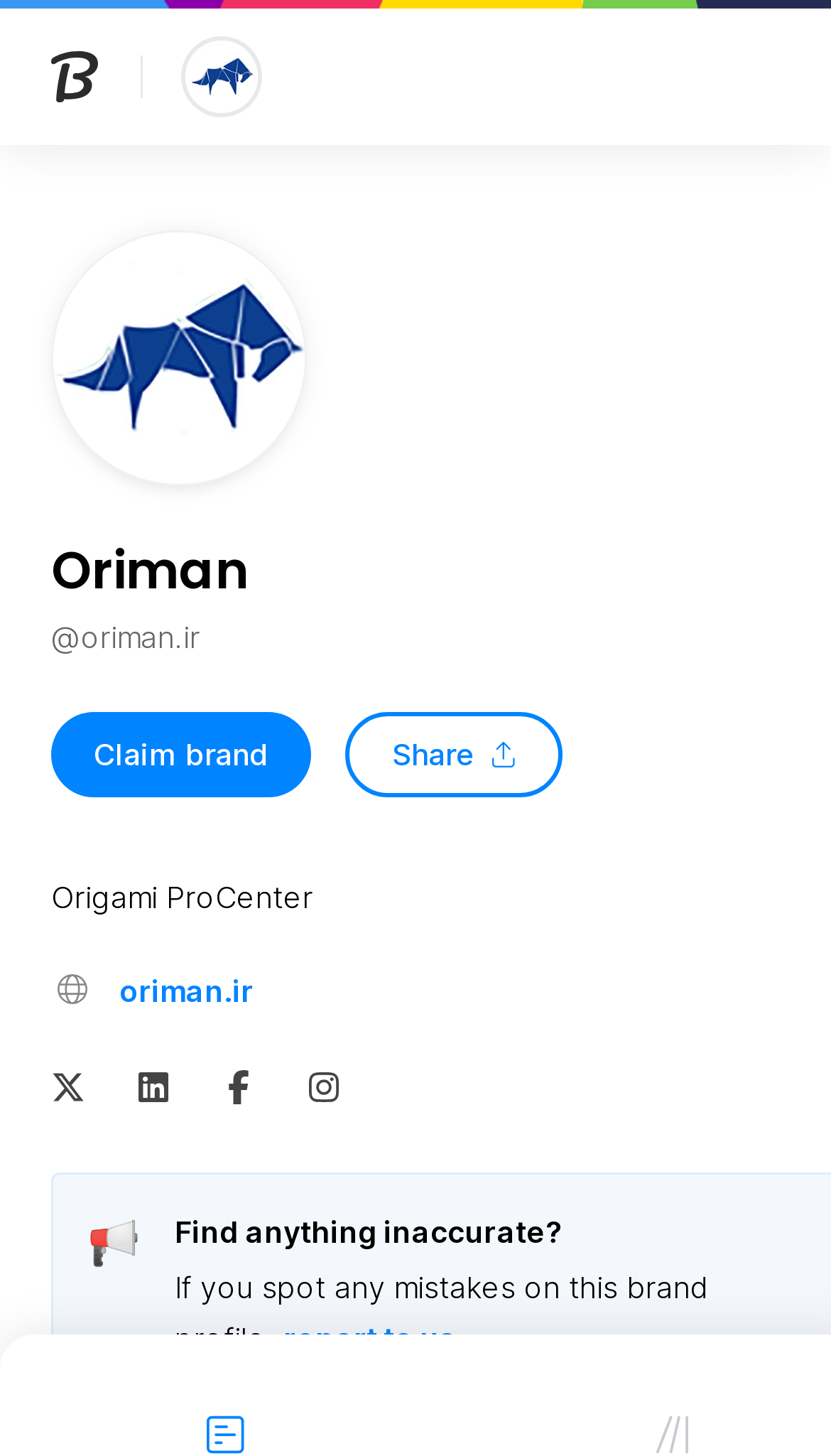Predict the bounding box coordinates of the UI element that matches this description: "Claim brand". The coordinates should be in the format [left, top, right, bottom] with each value between 0 and 1.

[0.062, 0.489, 0.374, 0.548]